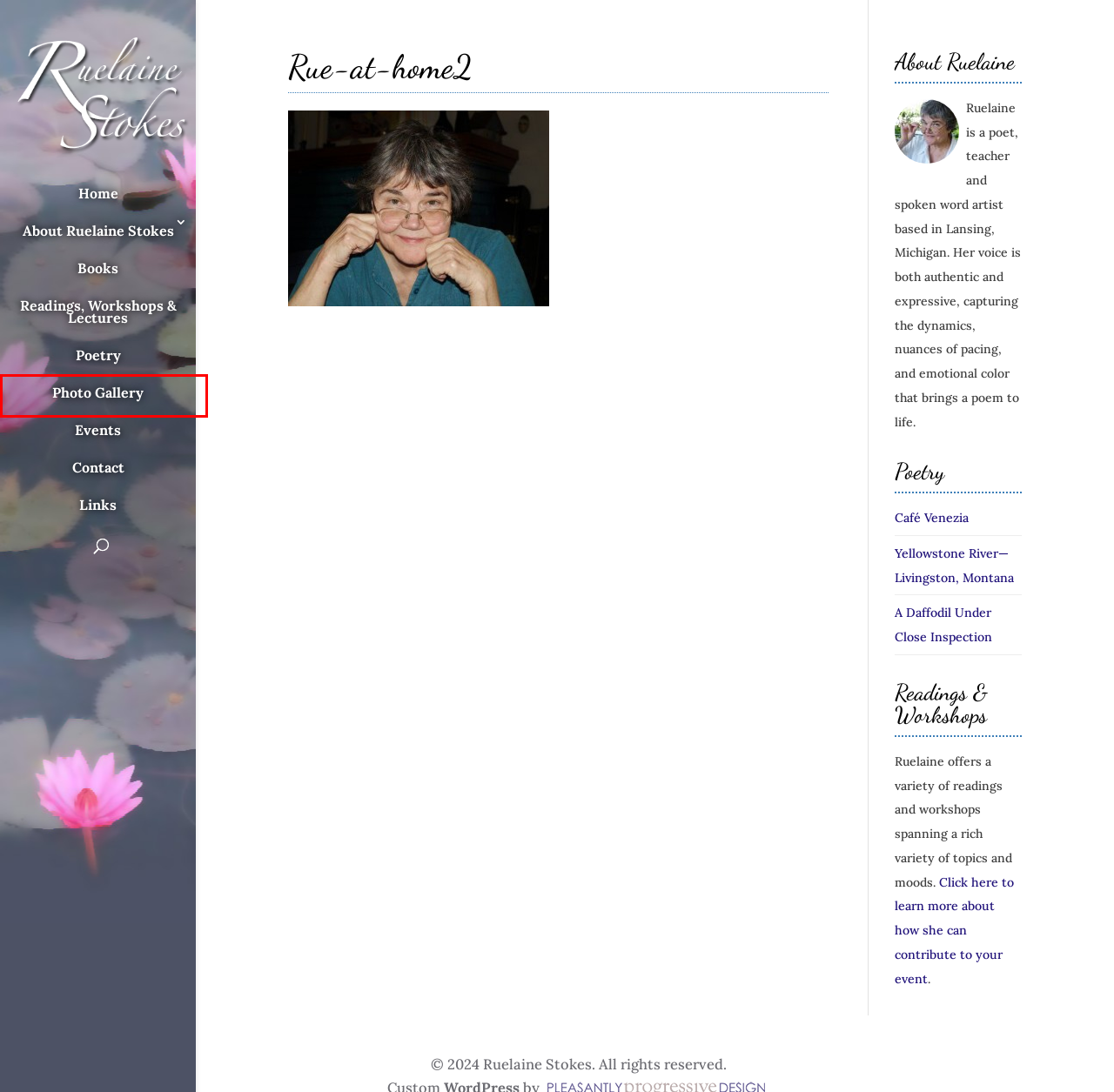You have a screenshot of a webpage with a red bounding box around an element. Select the webpage description that best matches the new webpage after clicking the element within the red bounding box. Here are the descriptions:
A. Poetry - Ruelaine Stokes
B. About Ruelaine Stokes - Ruelaine Stokes
C. Books - Ruelaine Stokes
D. Home - Ruelaine Stokes
E. A Daffodil Under Close Inspection - Ruelaine Stokes
F. Photo Gallery - Ruelaine Stokes
G. Readings, Workshops & Lectures - Ruelaine Stokes
H. Links - Ruelaine Stokes

F